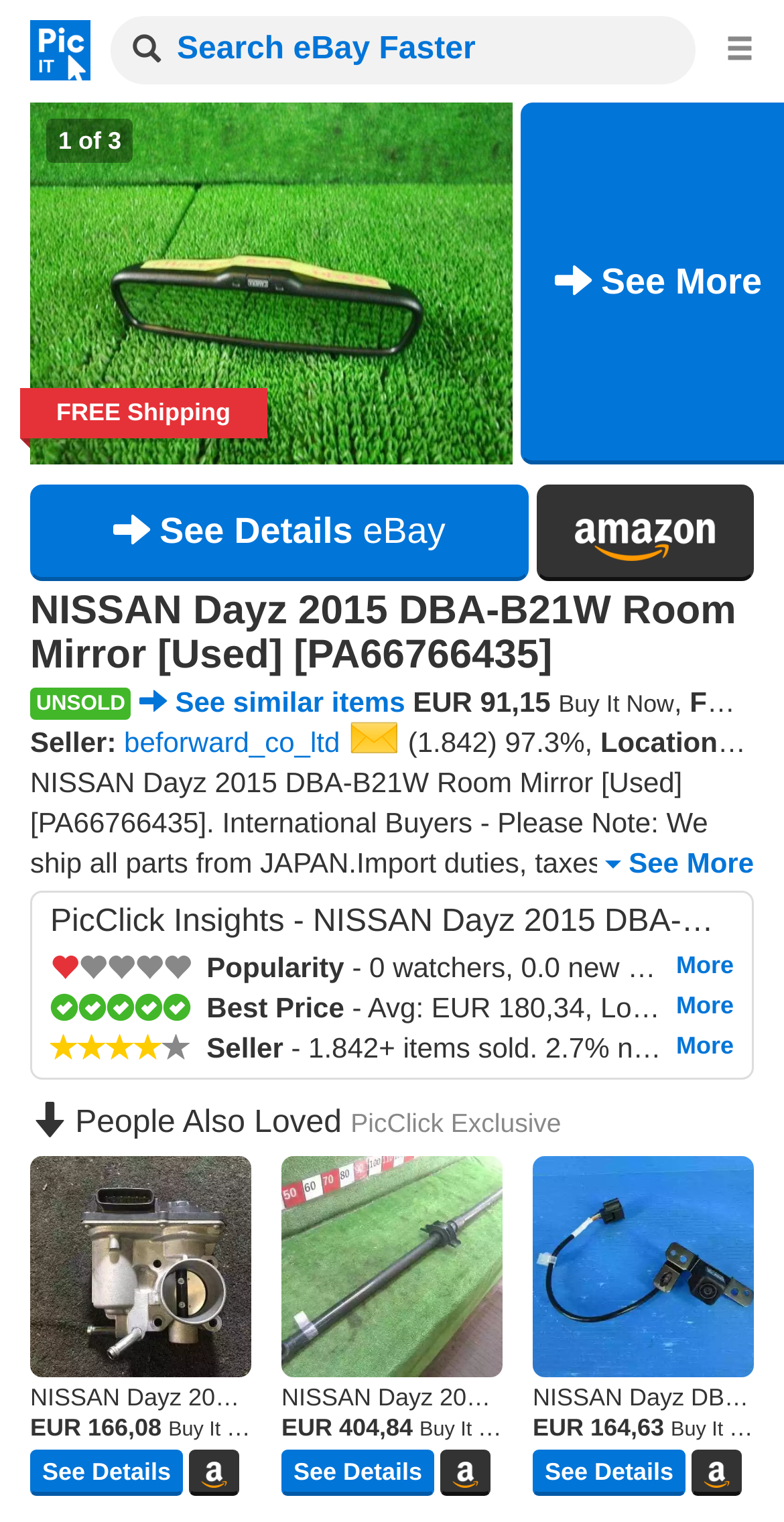What is the price of the NISSAN Dayz 2015 DBA-B21W Room Mirror?
Please provide a comprehensive answer based on the visual information in the image.

The price of the NISSAN Dayz 2015 DBA-B21W Room Mirror is mentioned in the heading as EUR 91,15.